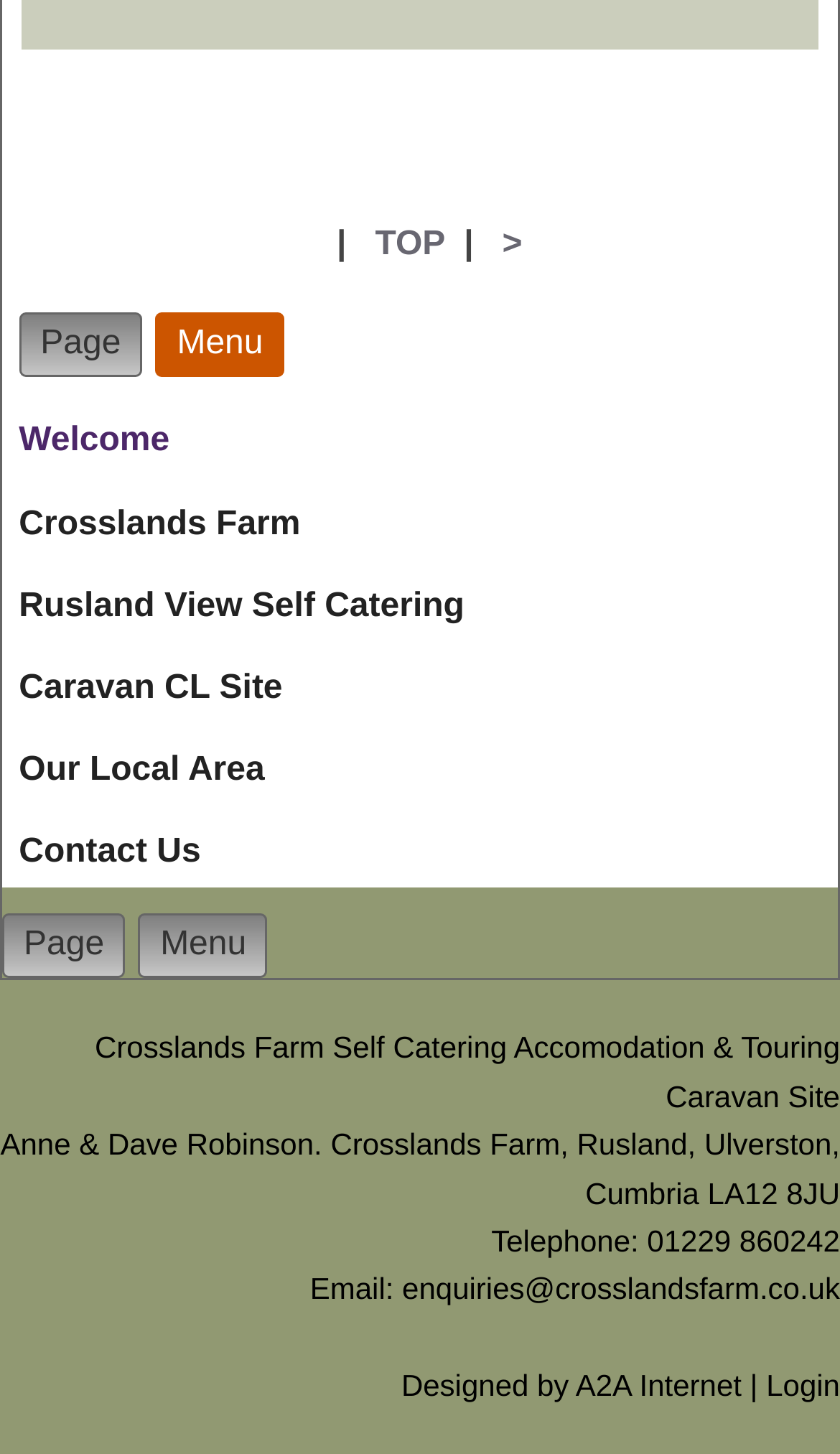Please determine the bounding box coordinates of the element's region to click for the following instruction: "Login".

[0.912, 0.941, 1.0, 0.965]